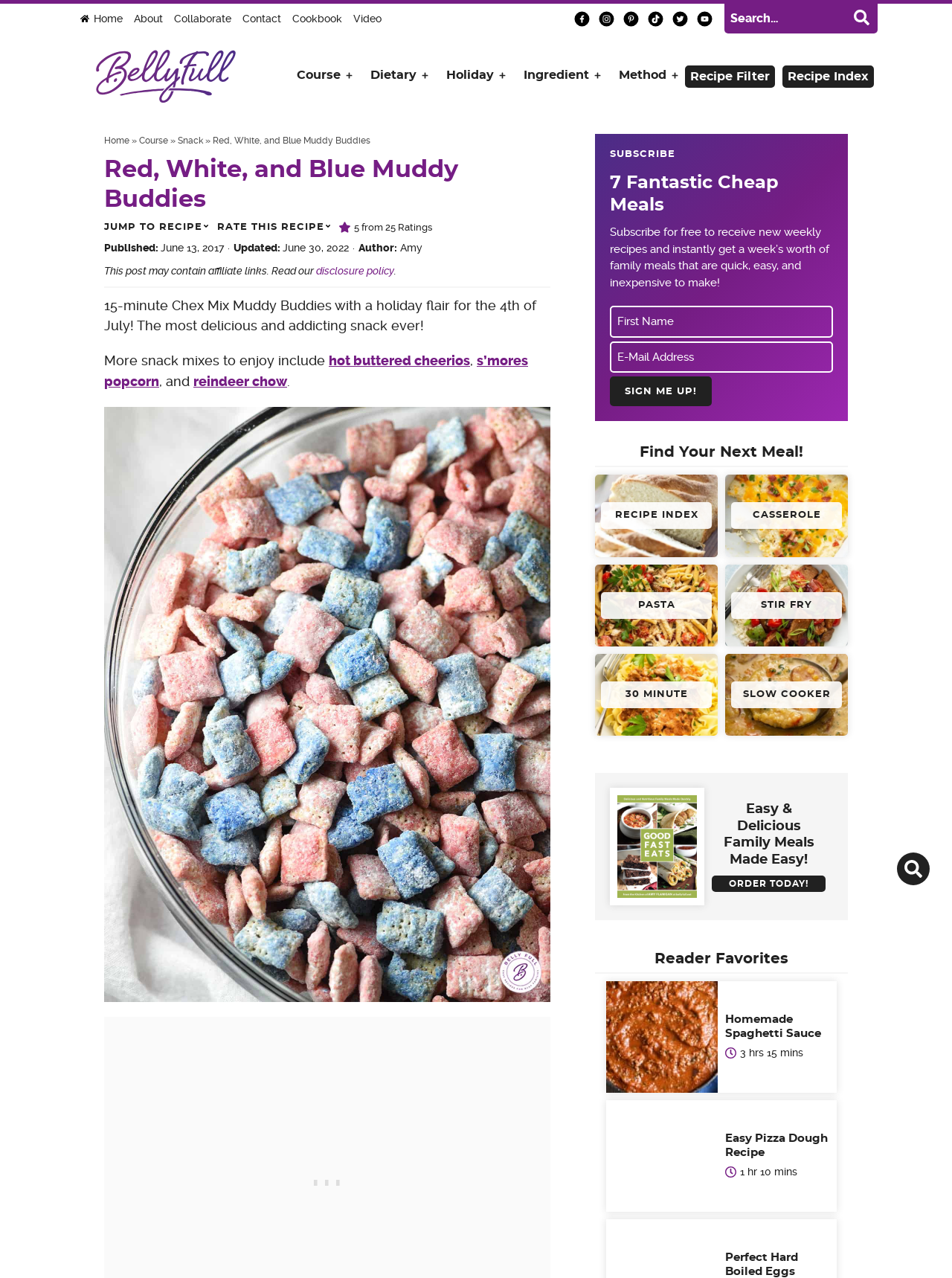What is the author of the recipe?
Kindly offer a comprehensive and detailed response to the question.

The author of the recipe is mentioned at the top of the webpage, below the recipe title, as 'Author: Amy'.